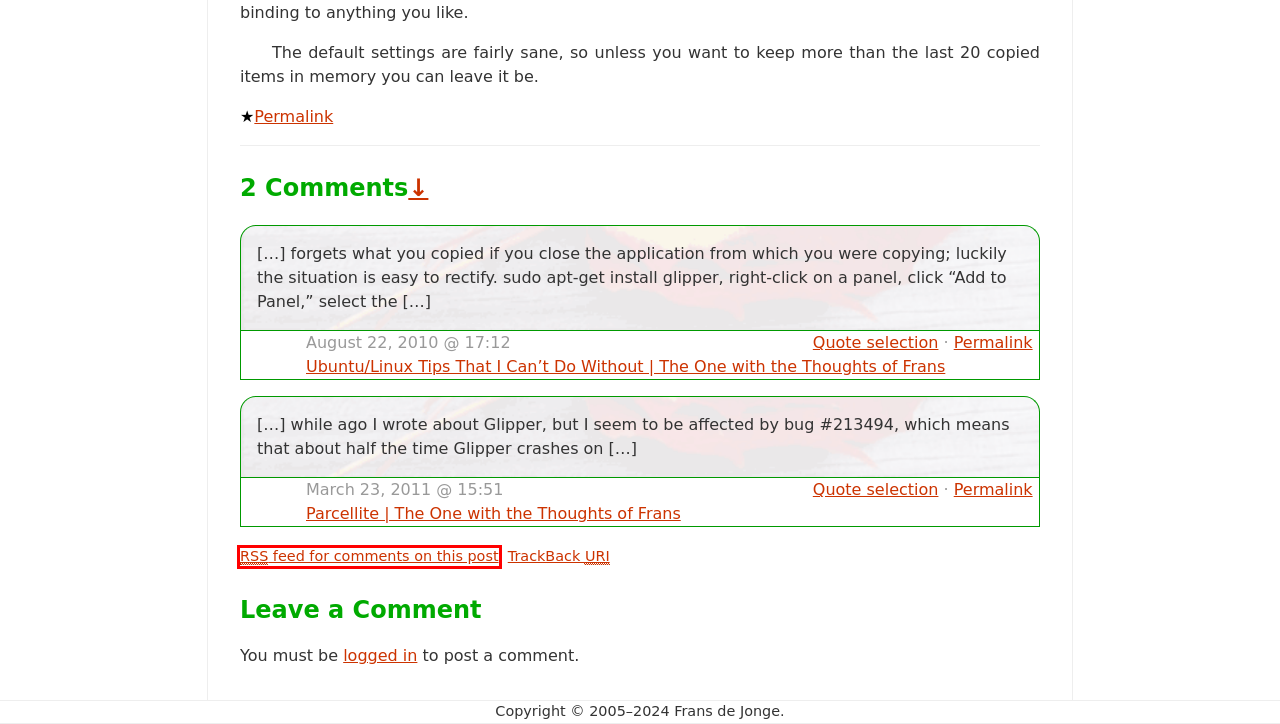View the screenshot of the webpage containing a red bounding box around a UI element. Select the most fitting webpage description for the new page shown after the element in the red bounding box is clicked. Here are the candidates:
A. About | The One with the Thoughts of Frans
B. Log In ‹ The One with the Thoughts of Frans — WordPress
C. Parcellite | The One with the Thoughts of Frans
D. Blog | The One with the Thoughts of Frans
E. Archives | The One with the Thoughts of Frans
F. Comments on Glipper: A Fix to Ubuntu Clipboard Woes
G. Ubuntu/Linux Tips That I Can’t Do Without | The One with the Thoughts of Frans
H. The One with the Thoughts of Frans

F